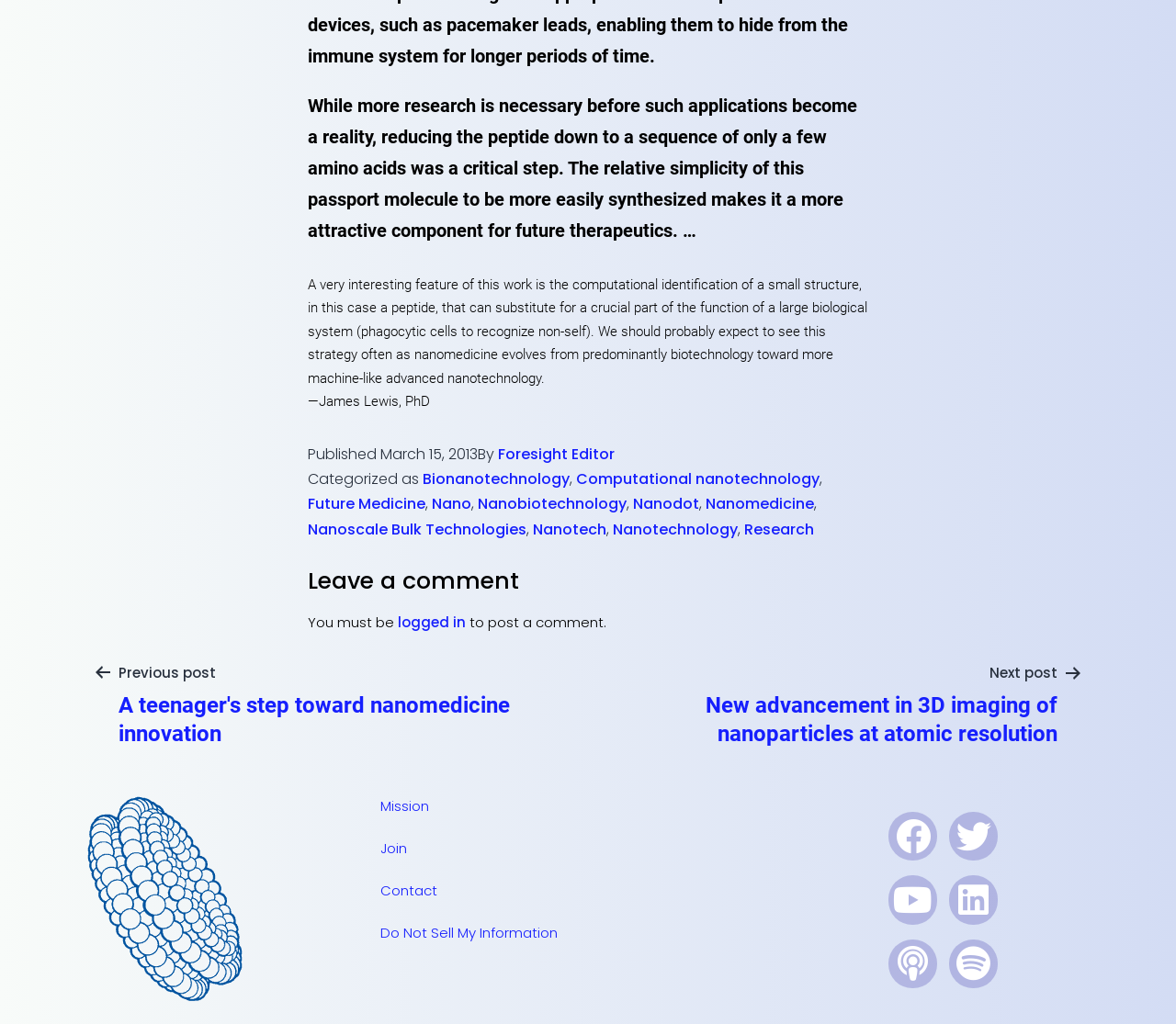Please determine the bounding box coordinates of the area that needs to be clicked to complete this task: 'Click on the 'Facebook' link'. The coordinates must be four float numbers between 0 and 1, formatted as [left, top, right, bottom].

[0.756, 0.793, 0.797, 0.841]